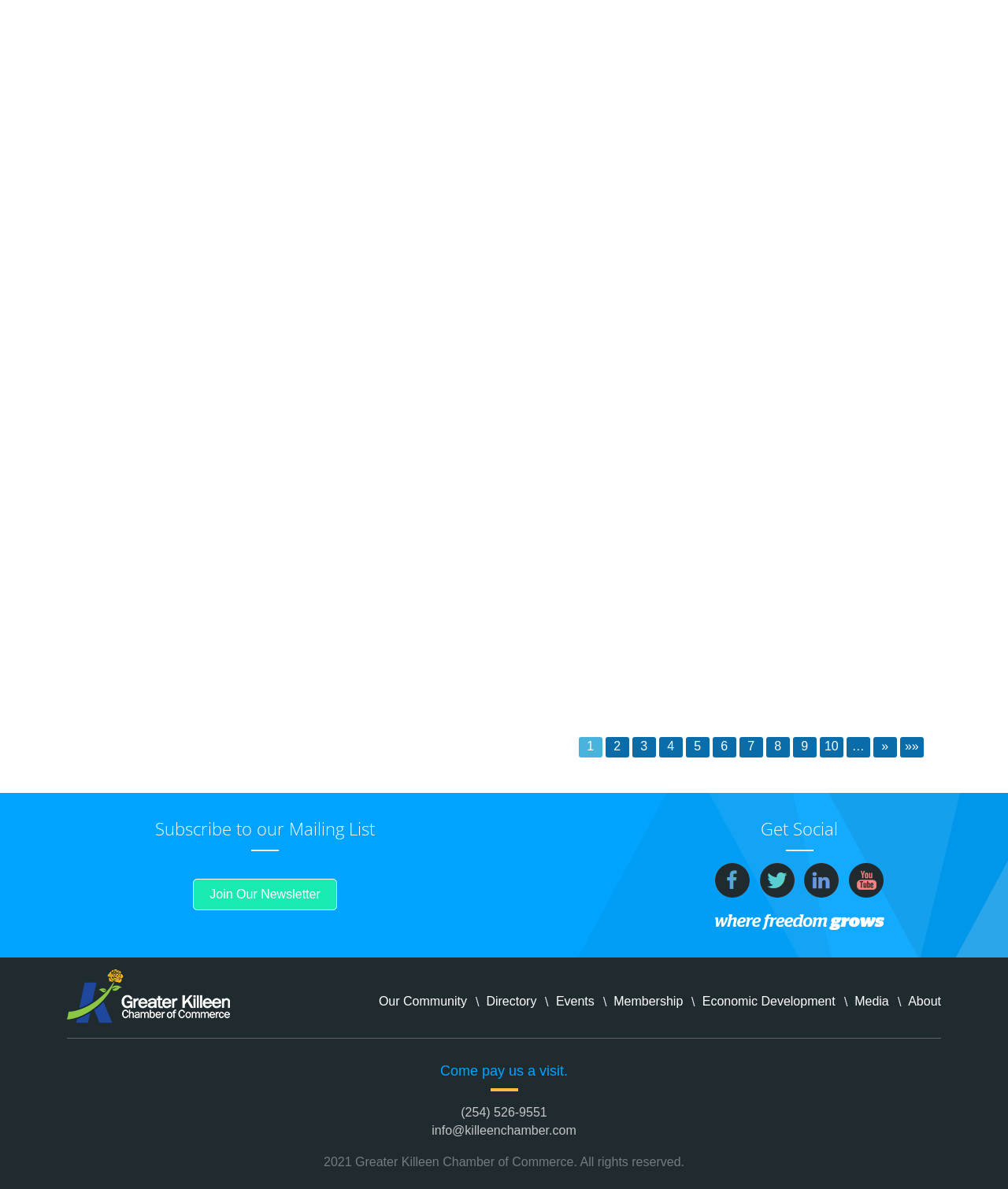What is the phone number of the chamber of commerce?
Based on the image, please offer an in-depth response to the question.

I found the phone number by looking at the link with the description '(254) 526-9551', which is likely to be the phone number of the chamber of commerce.